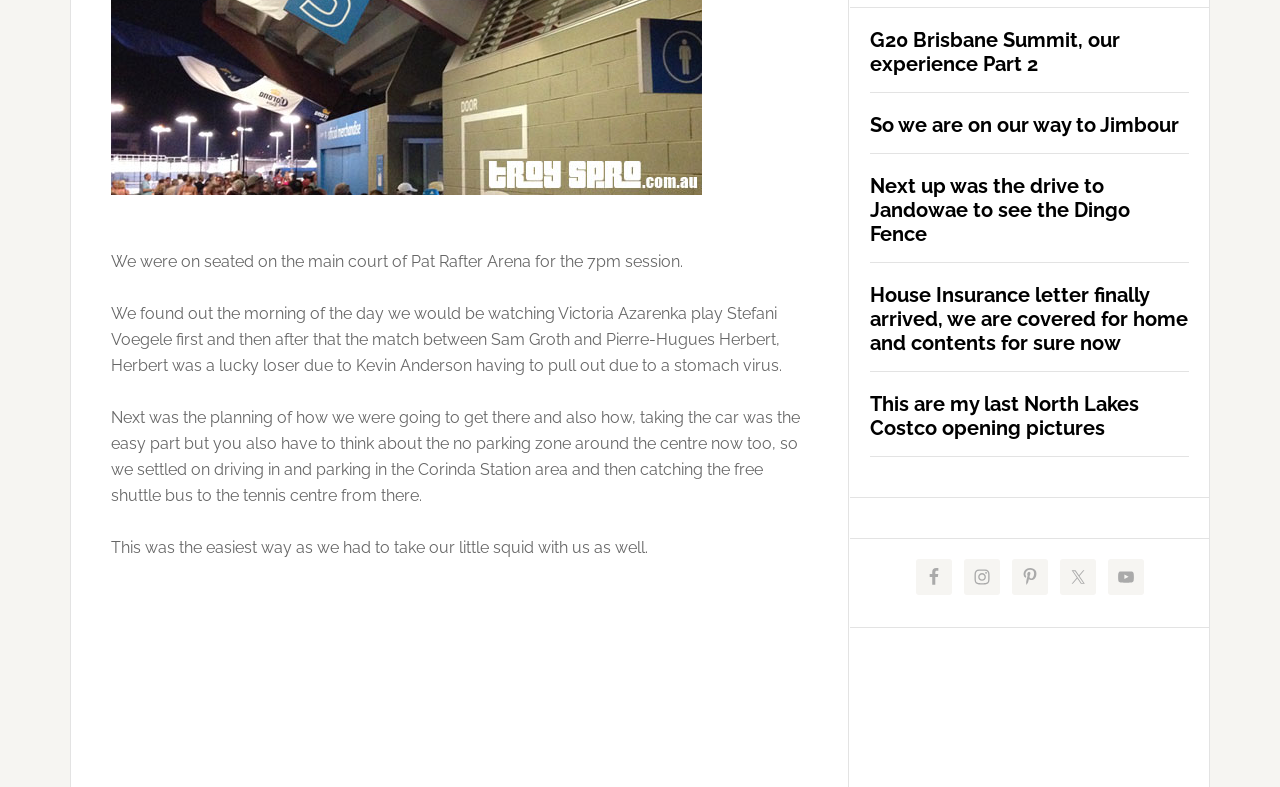Using the webpage screenshot and the element description National Health and Family Planning, determine the bounding box coordinates. Specify the coordinates in the format (top-left x, top-left y, bottom-right x, bottom-right y) with values ranging from 0 to 1.

None